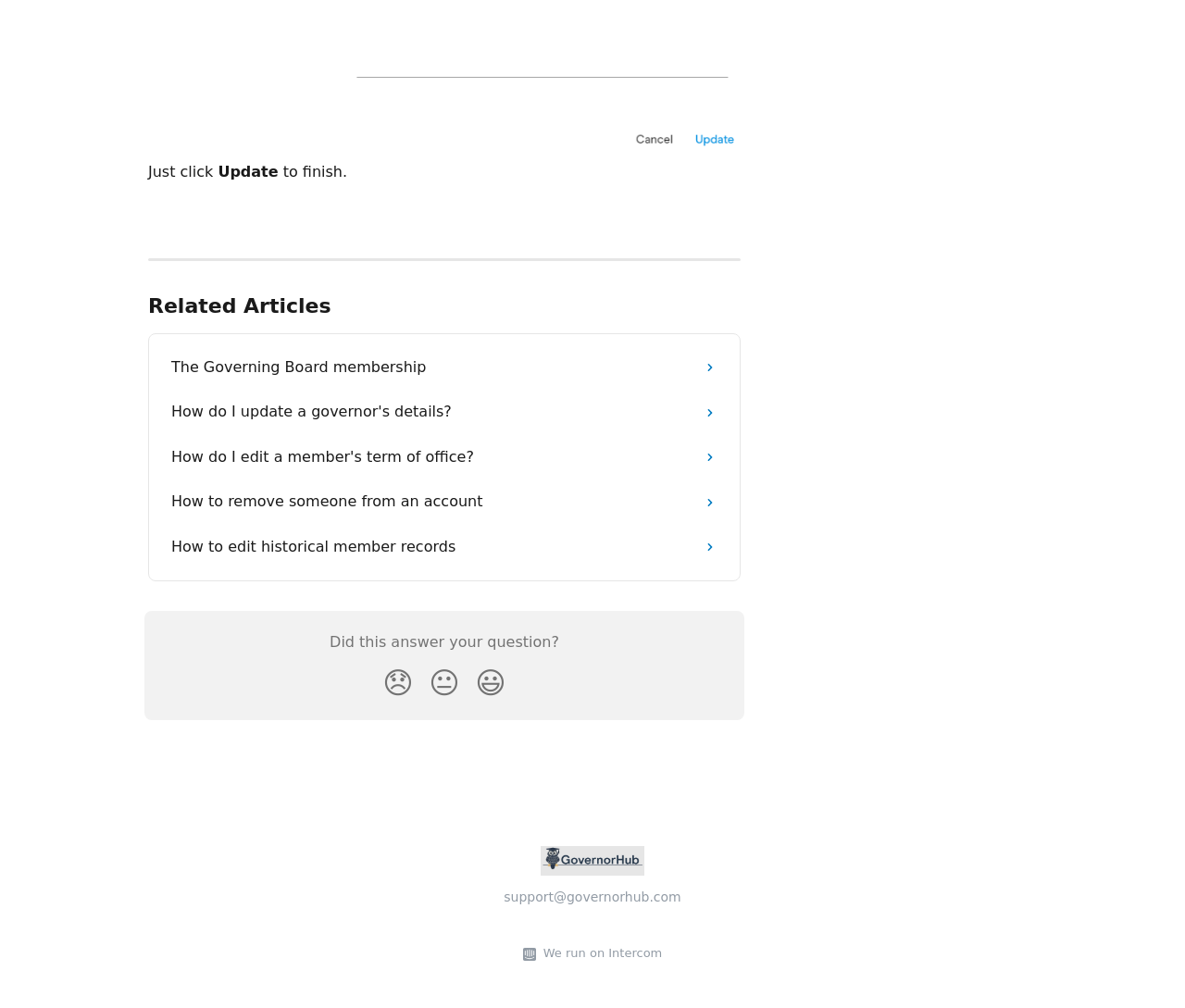Give a short answer using one word or phrase for the question:
What is the topic of the related articles?

GovernorHub